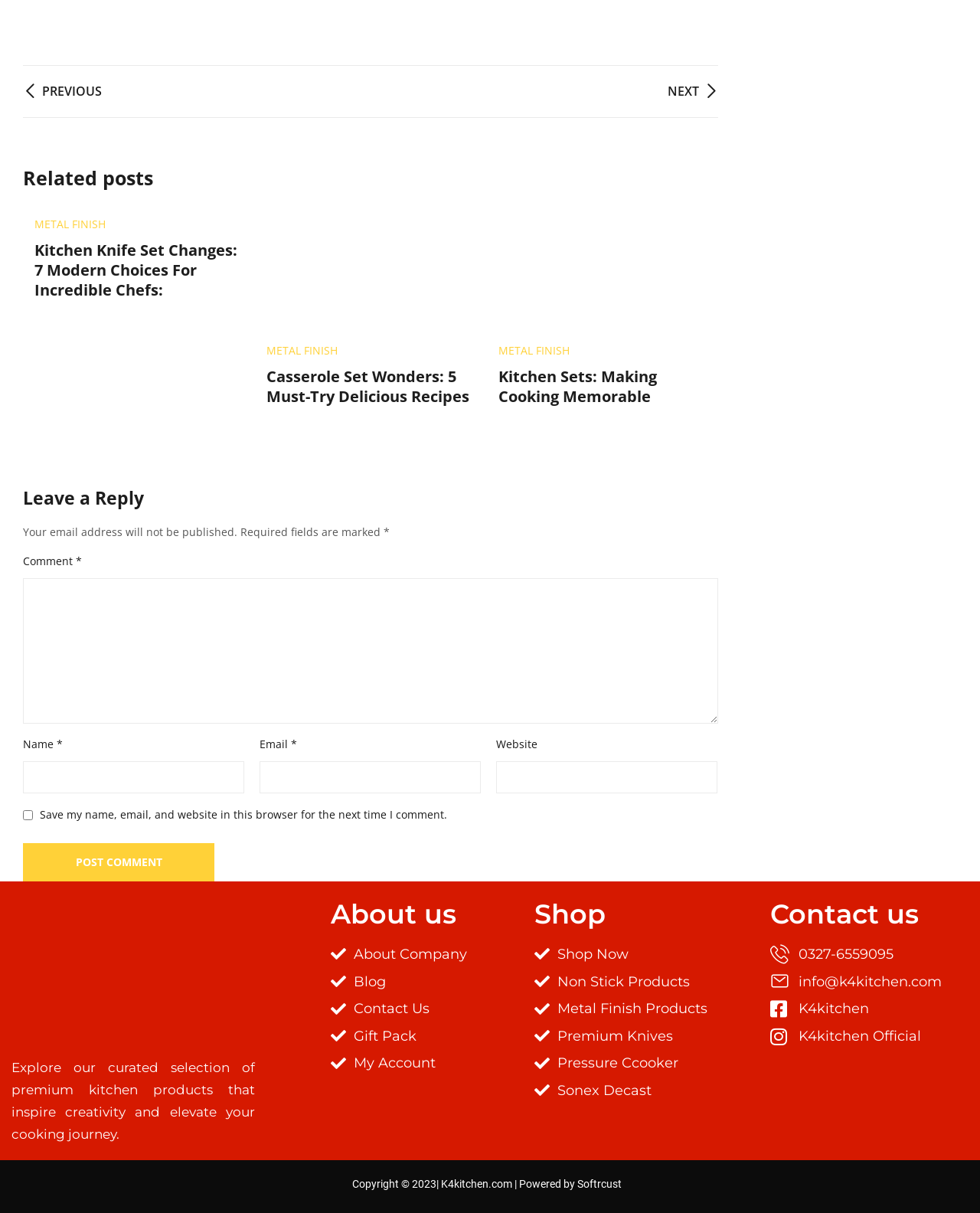How many related posts are there?
Kindly offer a detailed explanation using the data available in the image.

I counted the number of options in the listbox with the label 'Related posts'. There are three options, each representing a related post.